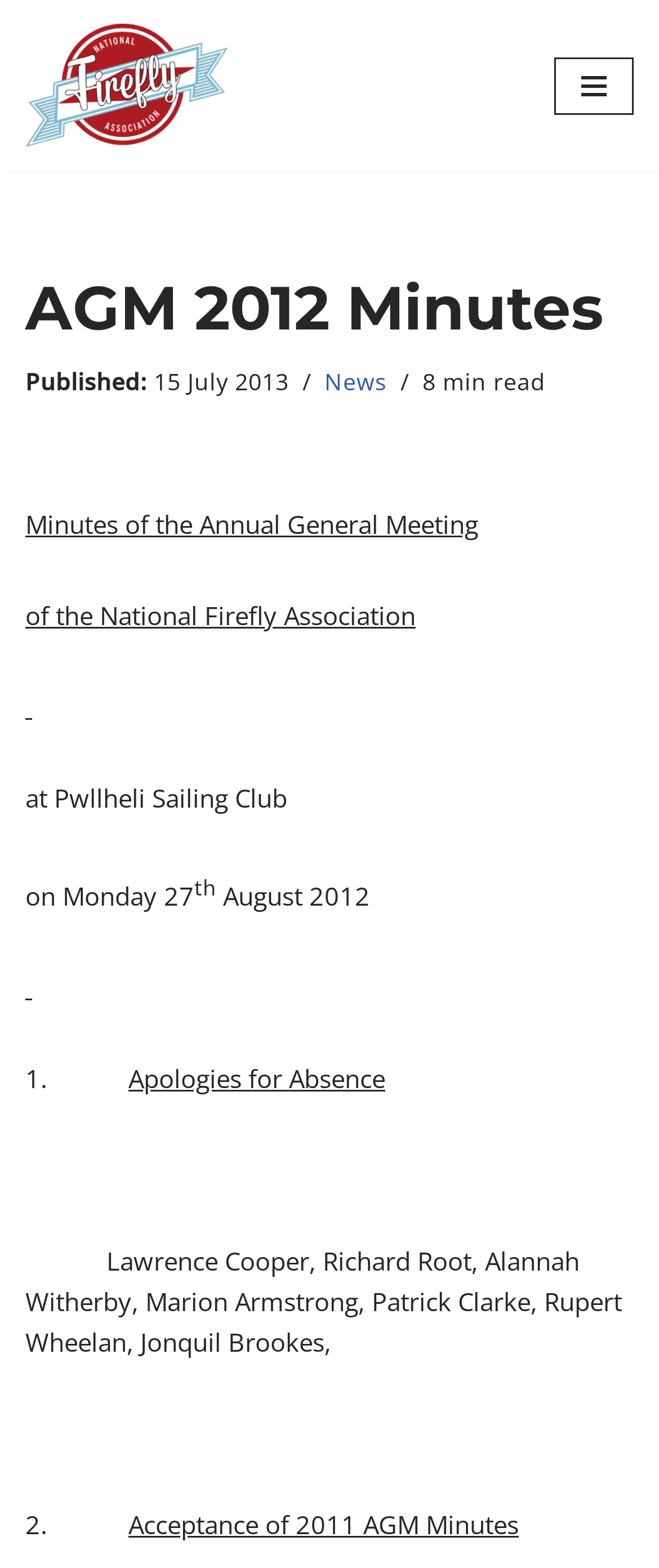Determine the heading of the webpage and extract its text content.

AGM 2012 Minutes